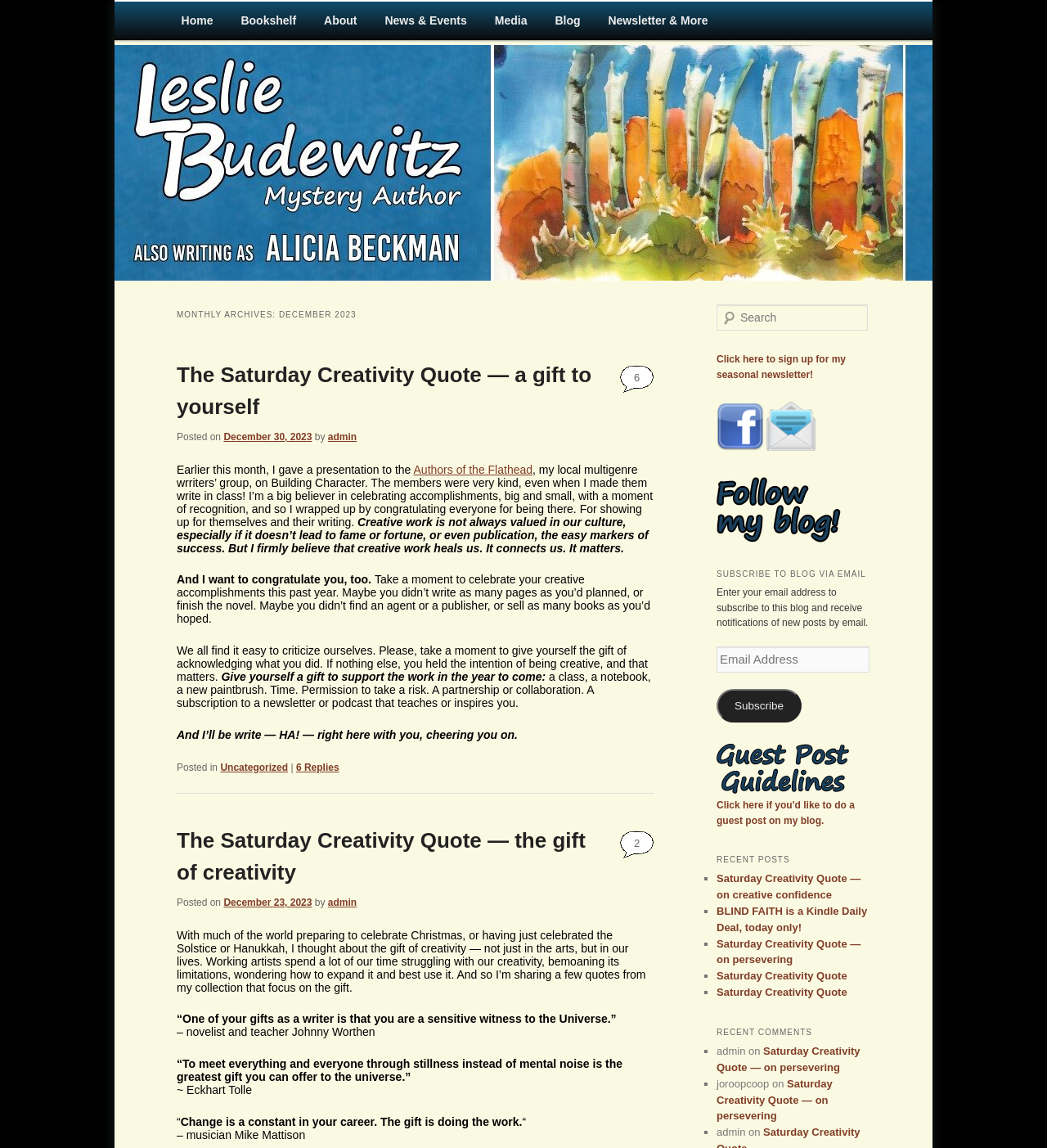Find the bounding box coordinates of the element's region that should be clicked in order to follow the given instruction: "Click on the 'Media' link". The coordinates should consist of four float numbers between 0 and 1, i.e., [left, top, right, bottom].

[0.459, 0.001, 0.517, 0.035]